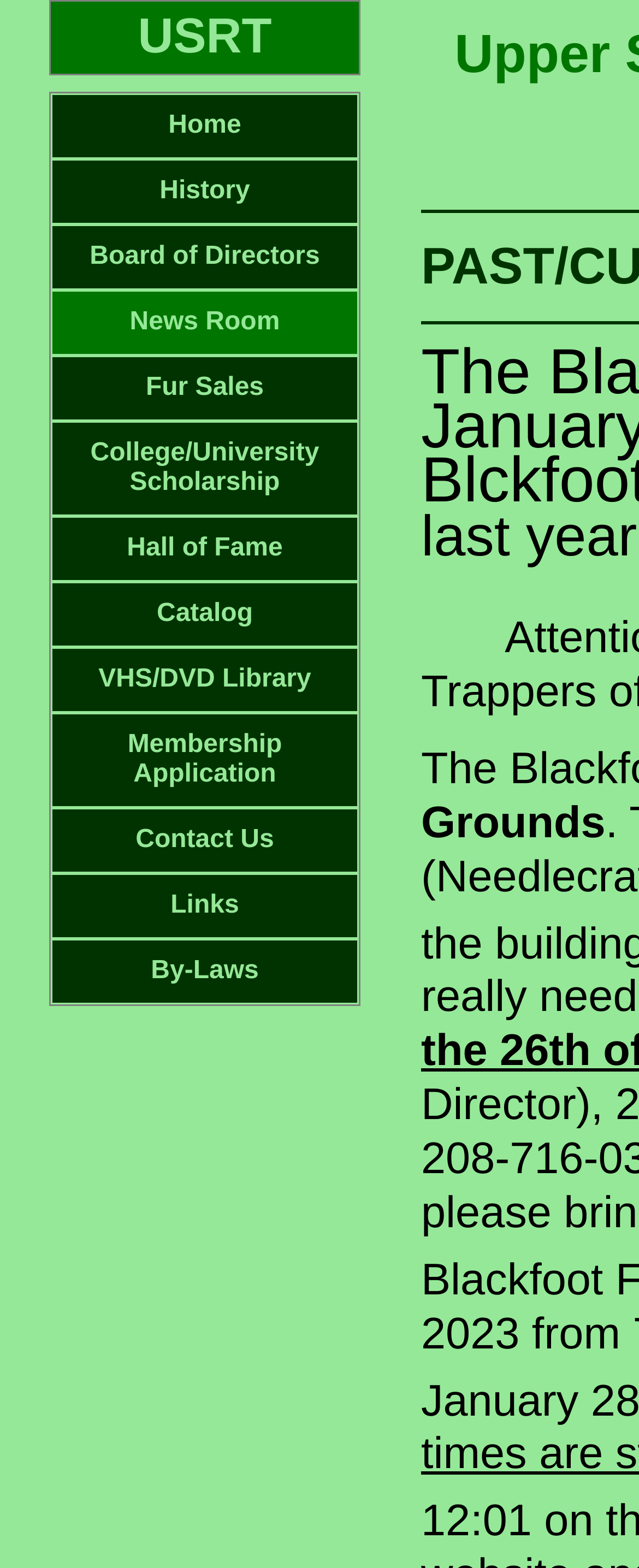What is the last link in the main menu?
Based on the screenshot, provide a one-word or short-phrase response.

By-Laws